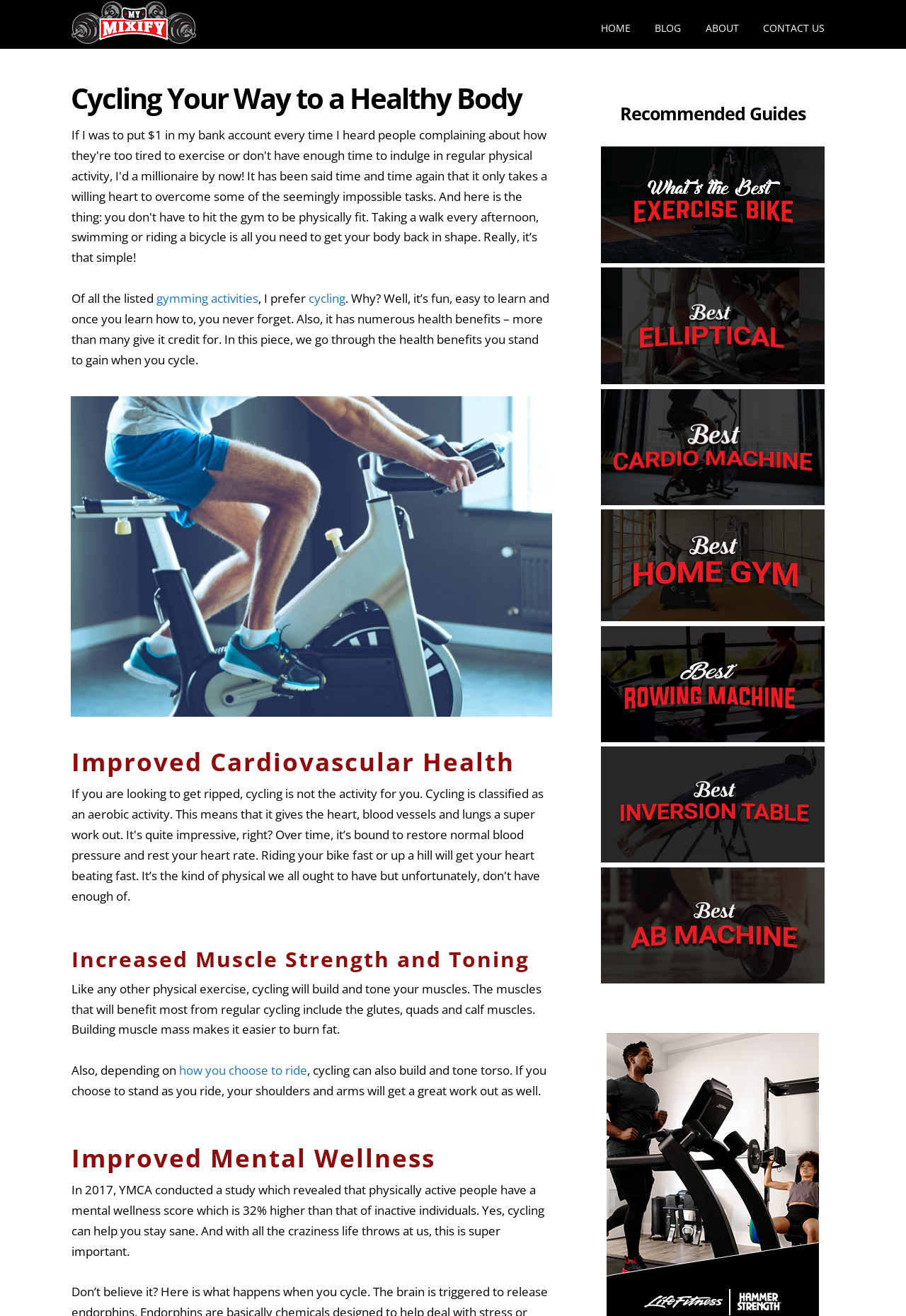Please determine the bounding box coordinates of the area that needs to be clicked to complete this task: 'Click on the 'how you choose to ride' link'. The coordinates must be four float numbers between 0 and 1, formatted as [left, top, right, bottom].

[0.198, 0.807, 0.339, 0.819]